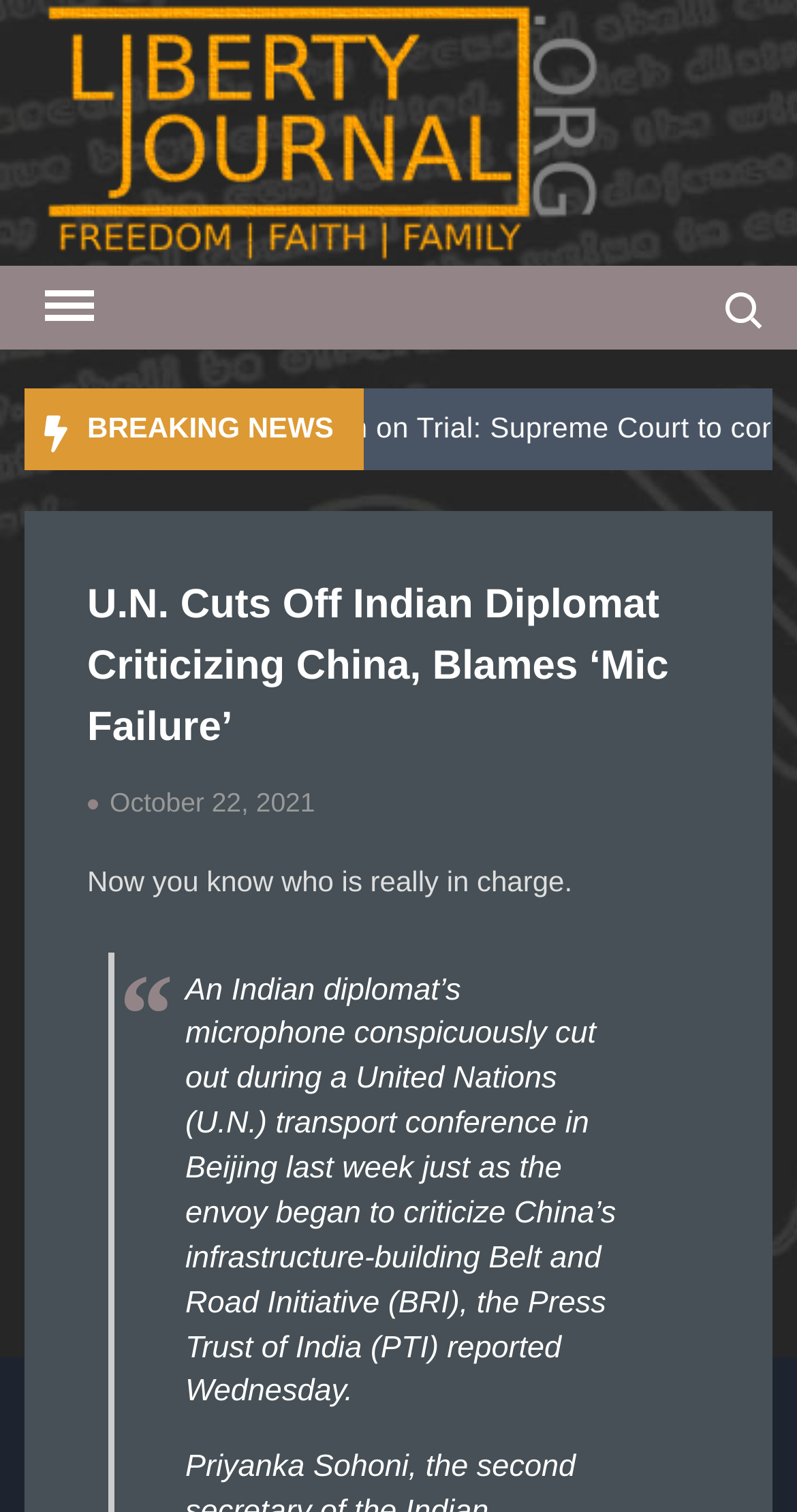What is the date of the news report?
Please answer the question with as much detail as possible using the screenshot.

The answer can be found in the link element with the text content 'October 22, 2021'. This link element is a child of the header element, indicating that it is related to the news report.